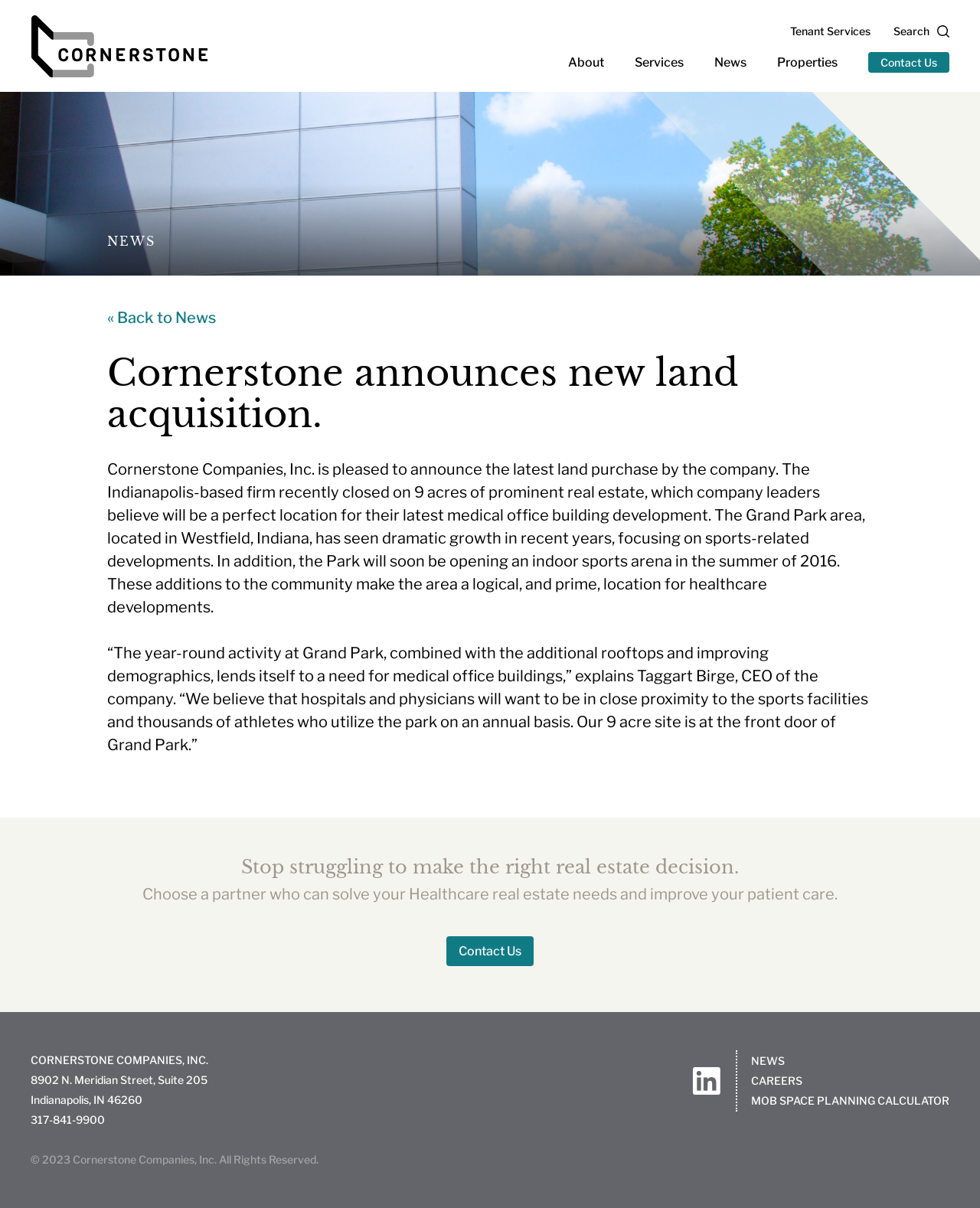Please locate the bounding box coordinates of the region I need to click to follow this instruction: "Search for something".

[0.912, 0.02, 0.948, 0.031]